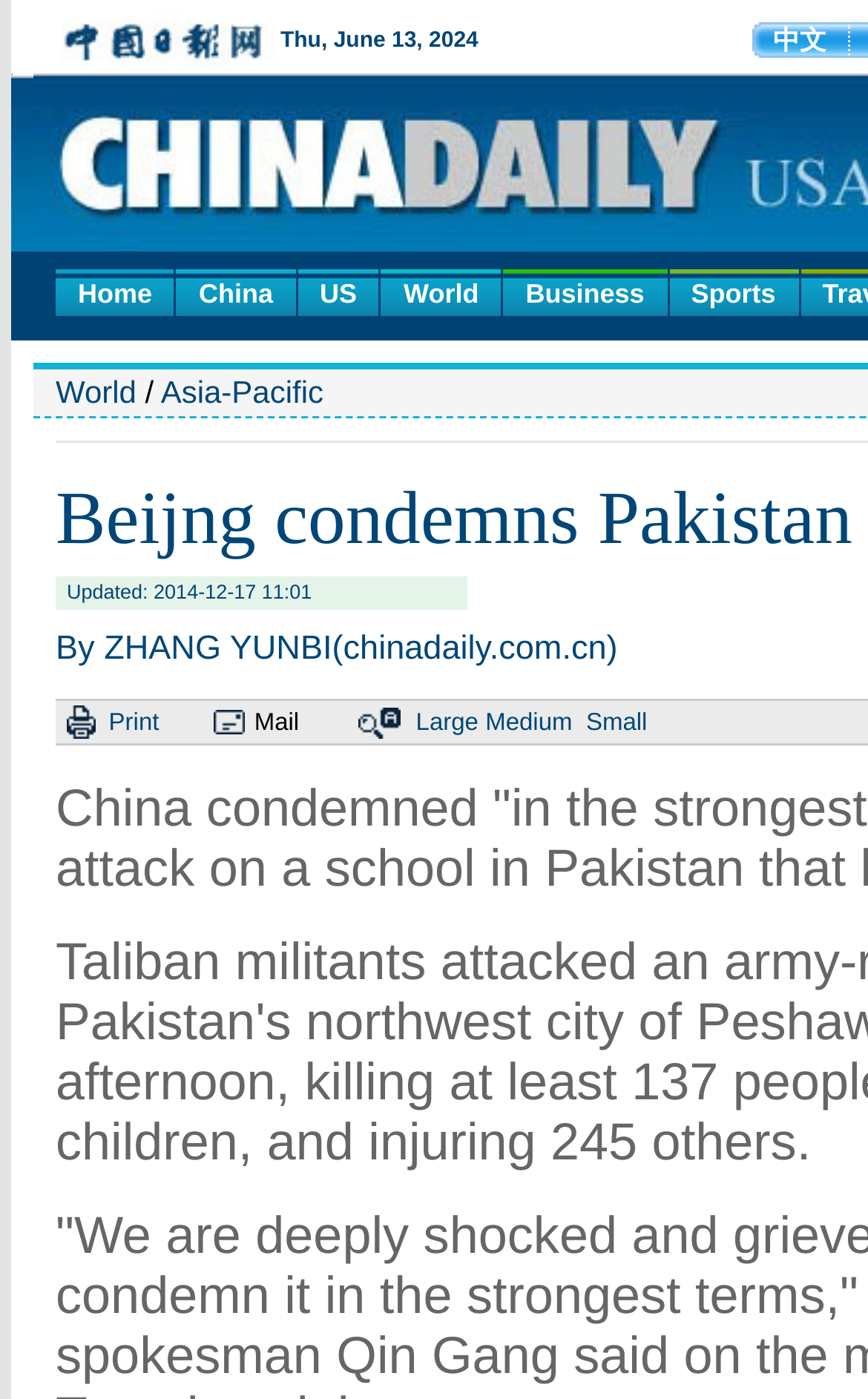Please provide a comprehensive answer to the question based on the screenshot: What is the purpose of the 'Print' link?

I determined the purpose of the 'Print' link by looking at the layout table cells at the top of the webpage, where I found a link labeled 'Print', which is commonly used to print the content of a webpage.